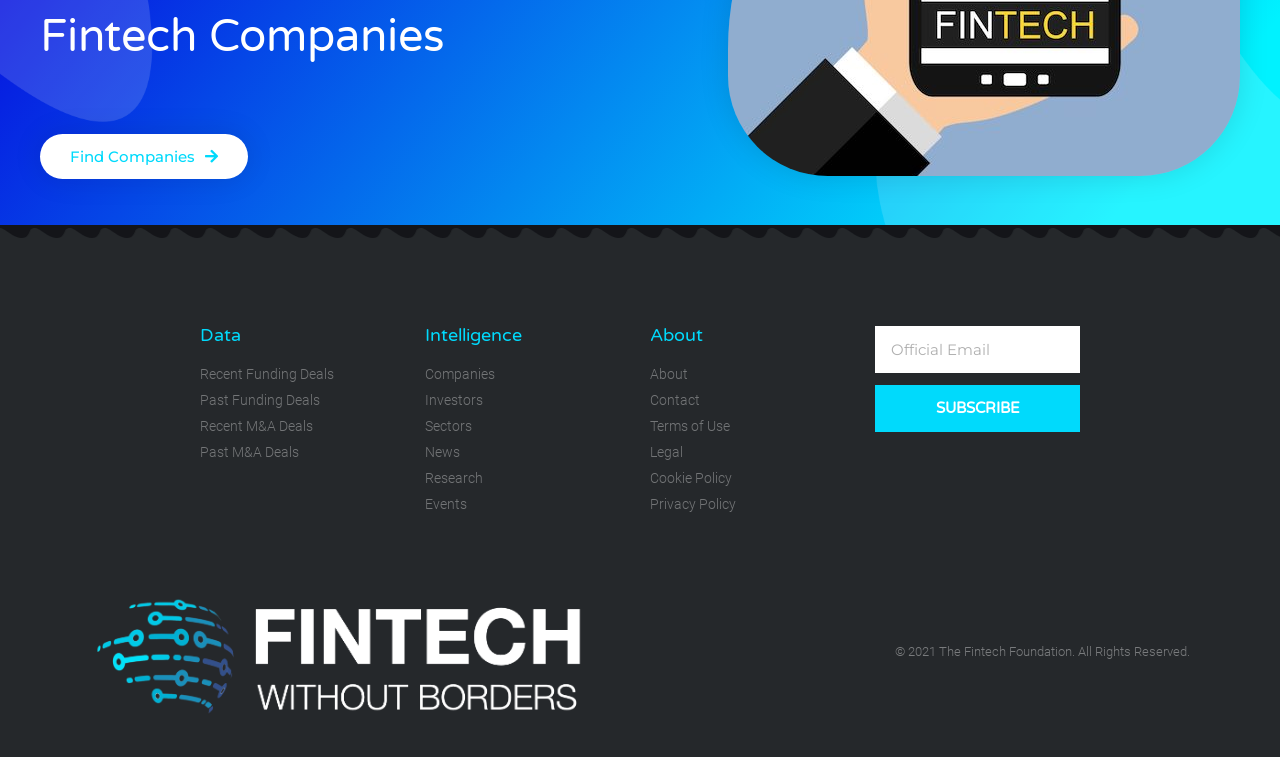Determine the bounding box coordinates of the clickable area required to perform the following instruction: "Learn about the company". The coordinates should be represented as four float numbers between 0 and 1: [left, top, right, bottom].

[0.508, 0.481, 0.668, 0.509]